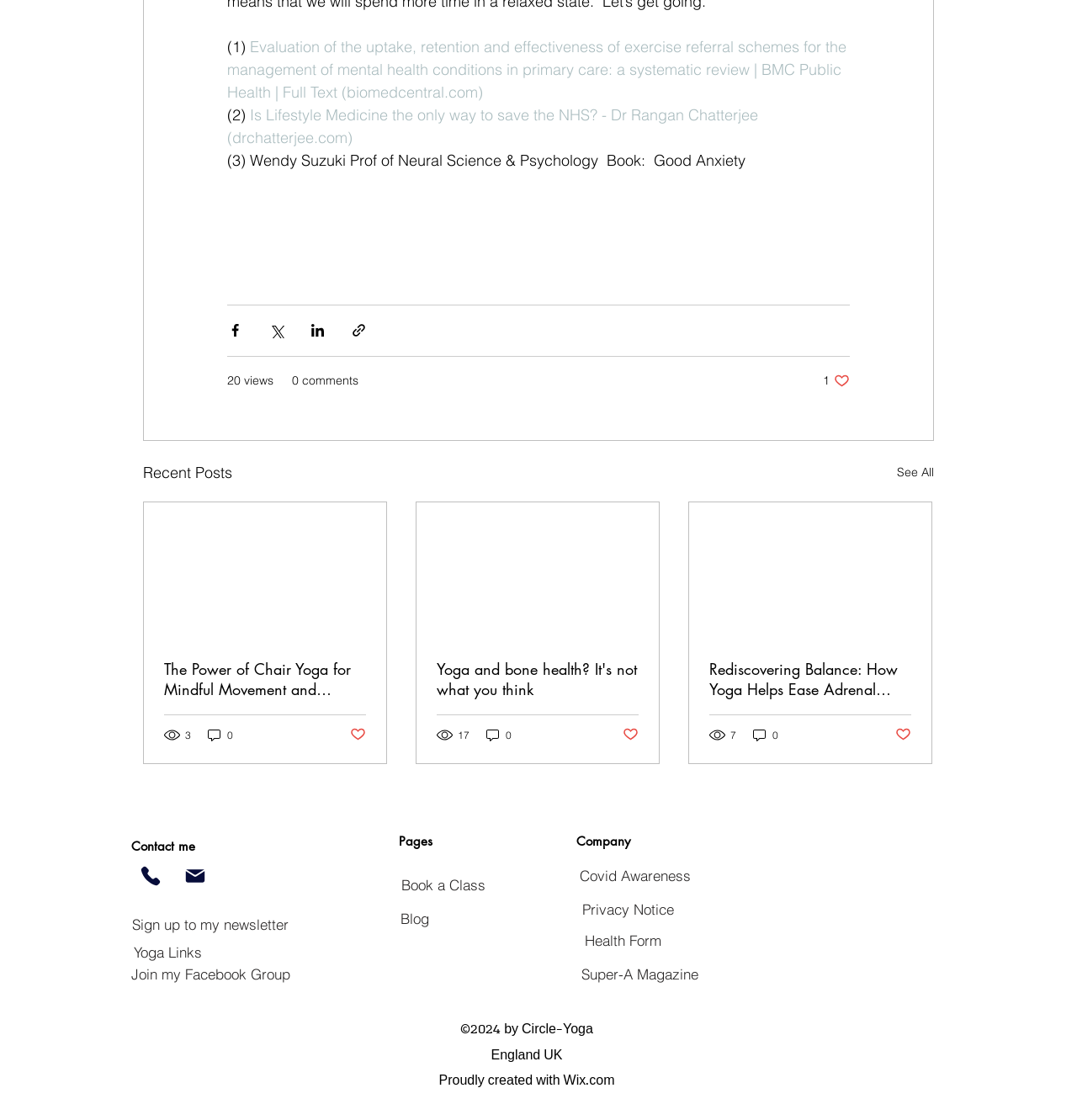Provide a one-word or short-phrase response to the question:
What is the name of the yoga-related link at the bottom of the page?

Super-A Magazine